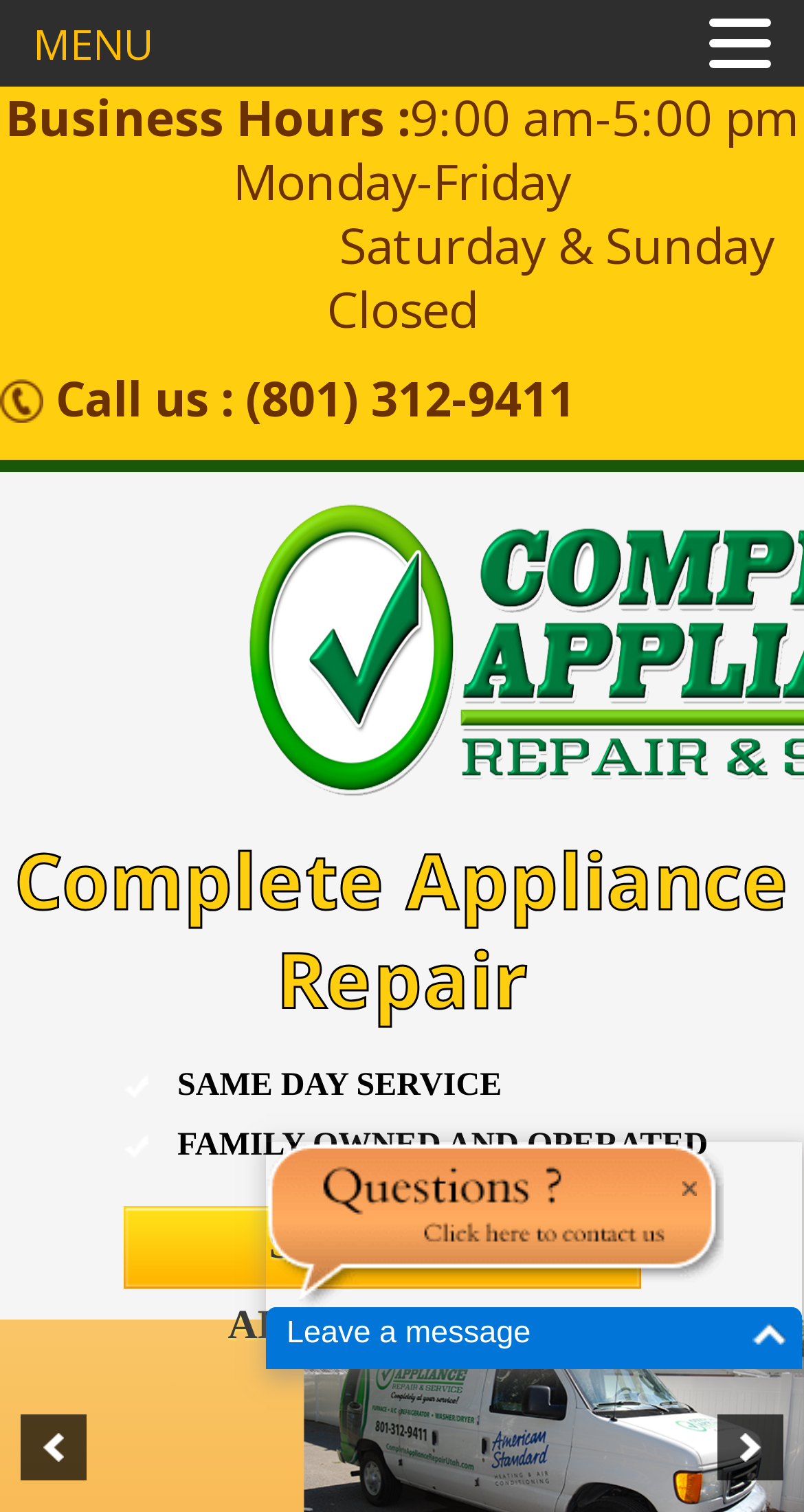Use the information in the screenshot to answer the question comprehensively: What is the link to schedule an appointment?

I located the link to schedule an appointment in the complementary section of the webpage, where it says 'SCHEDULE APPOINTMENT'. This is the link to click to schedule an appointment.